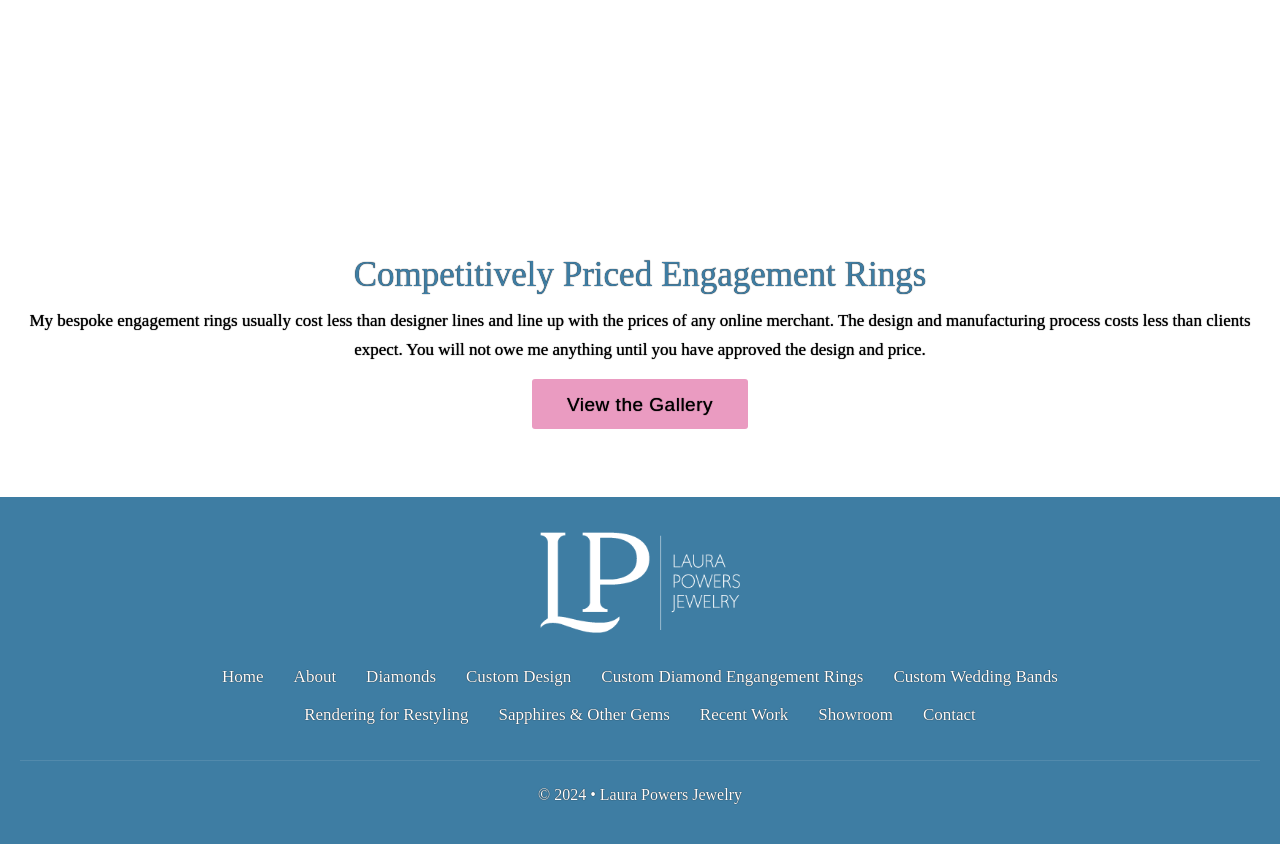Identify the bounding box coordinates necessary to click and complete the given instruction: "Explore Custom Design".

[0.364, 0.785, 0.446, 0.819]